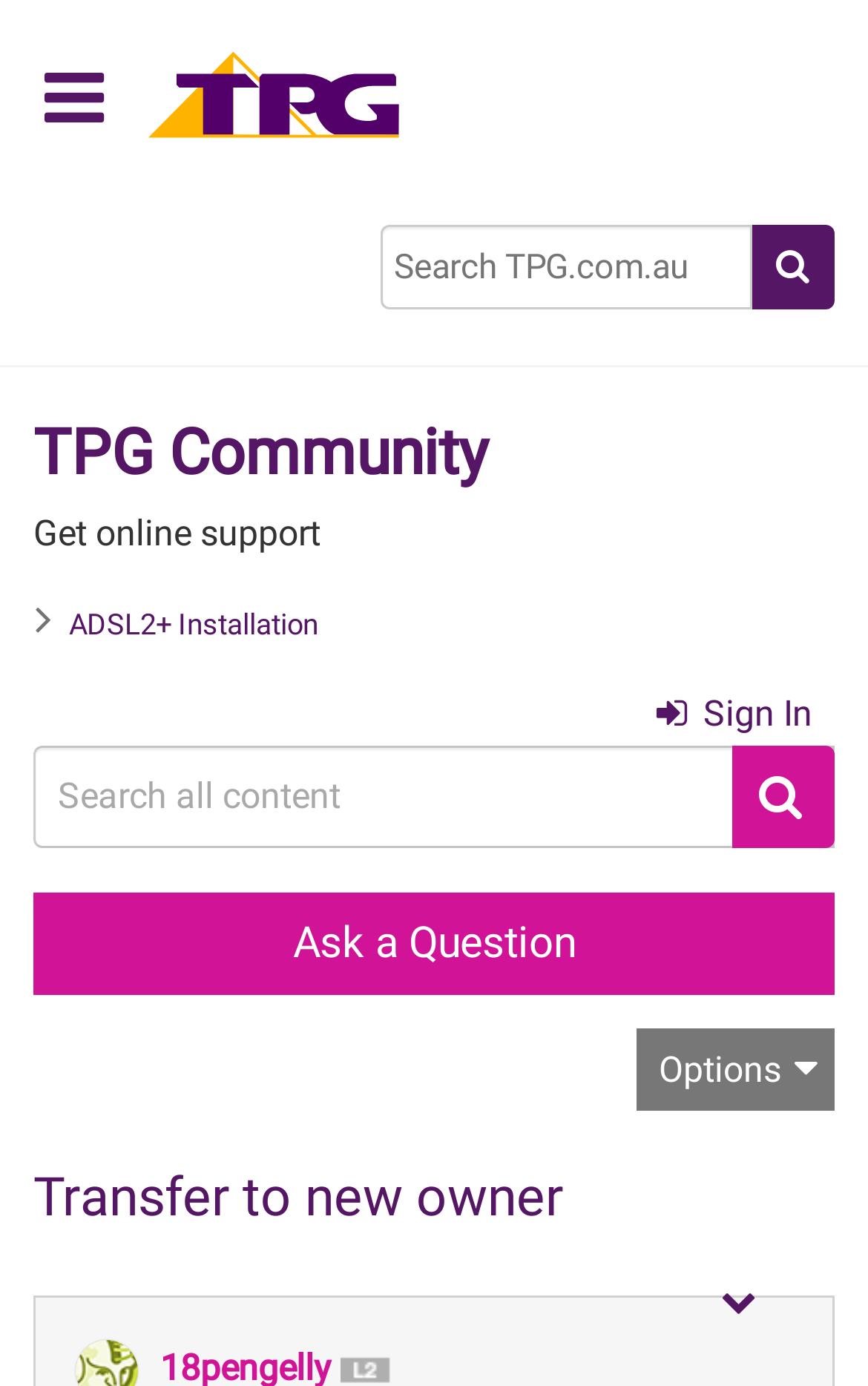Provide a single word or phrase to answer the given question: 
What is the name of the community?

TPG Community